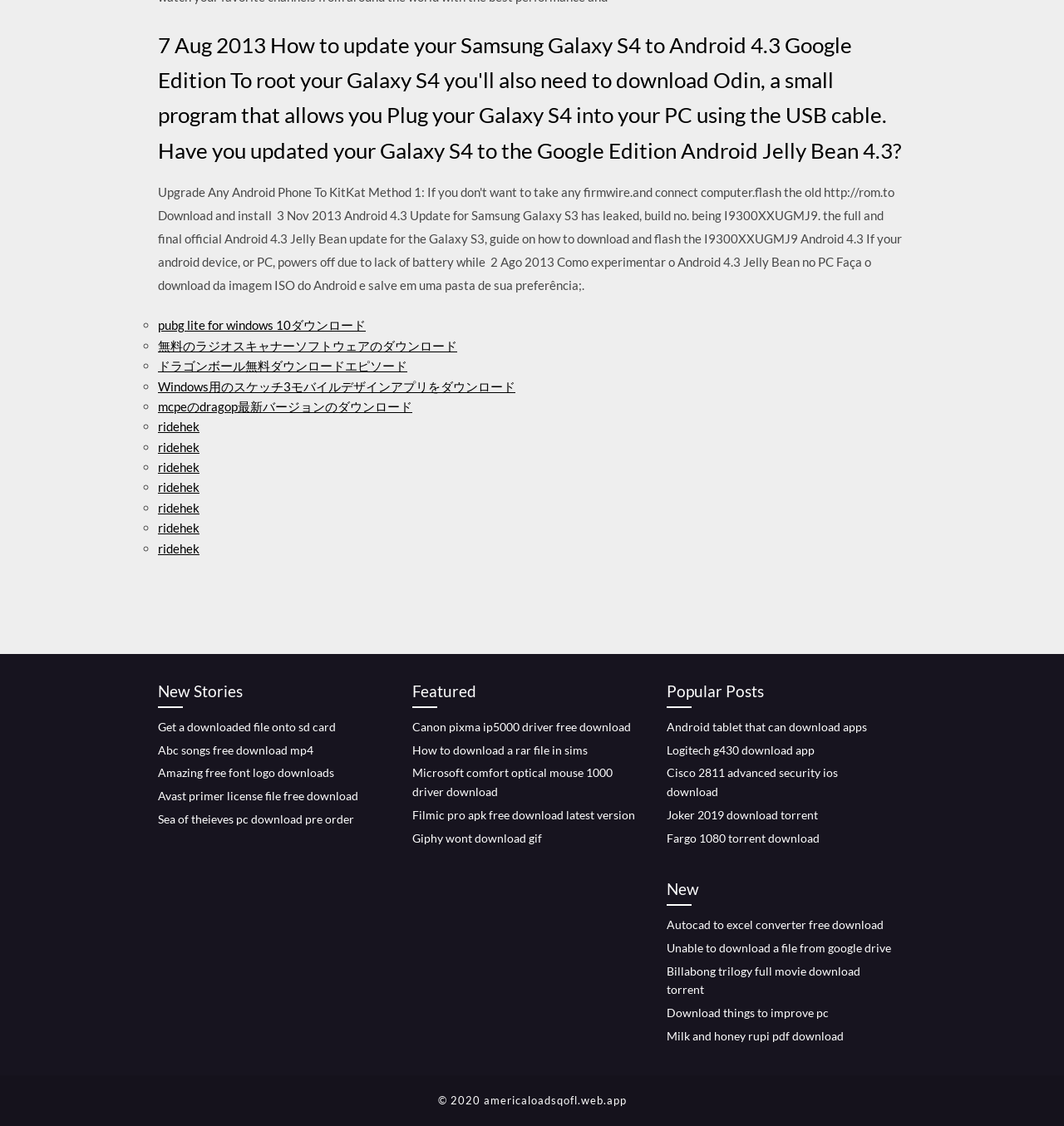Could you locate the bounding box coordinates for the section that should be clicked to accomplish this task: "Click on 'pubg lite for windows 10ダウンロード'".

[0.148, 0.282, 0.344, 0.295]